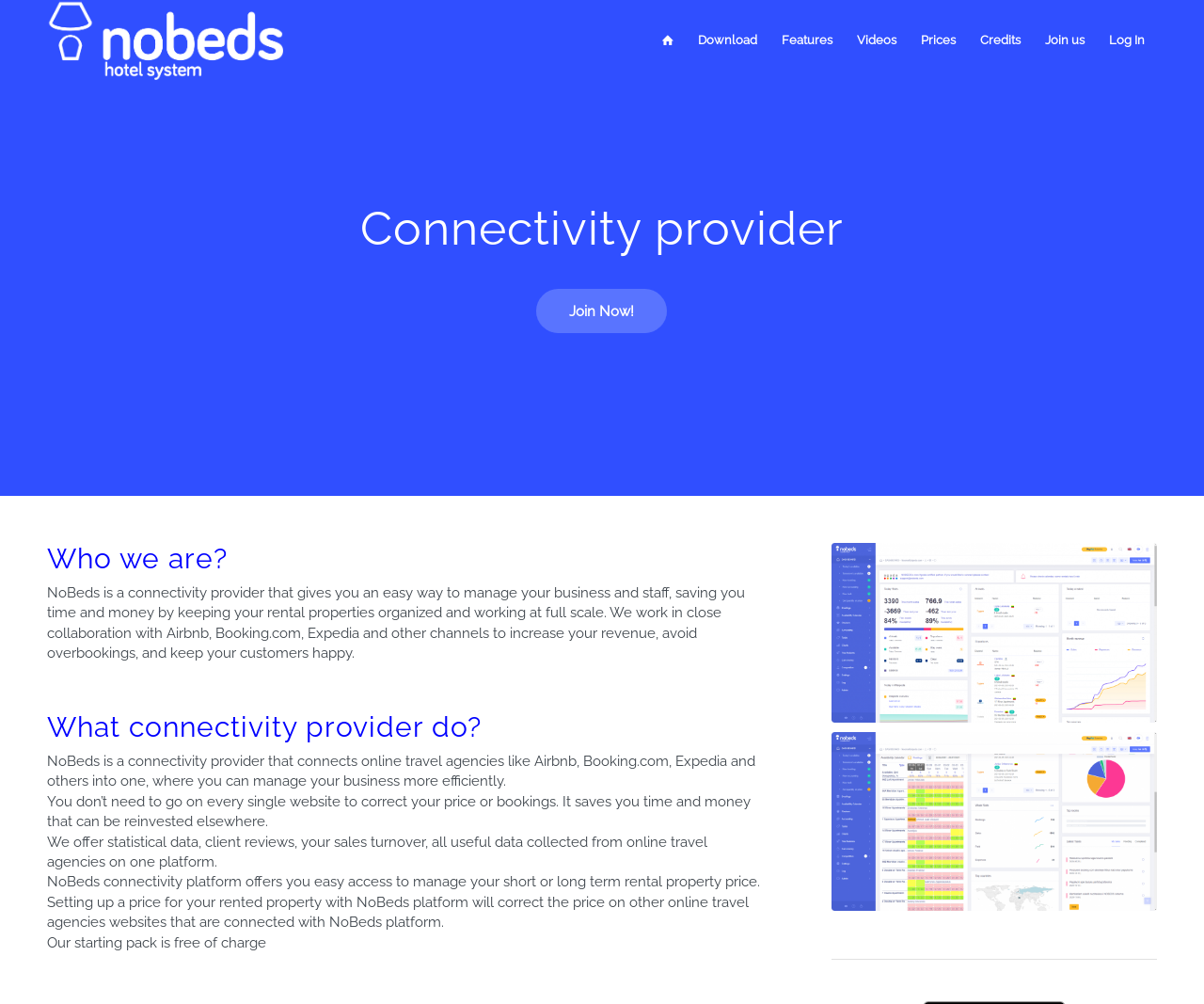Pinpoint the bounding box coordinates of the clickable area necessary to execute the following instruction: "Check prices". The coordinates should be given as four float numbers between 0 and 1, namely [left, top, right, bottom].

[0.755, 0.0, 0.804, 0.08]